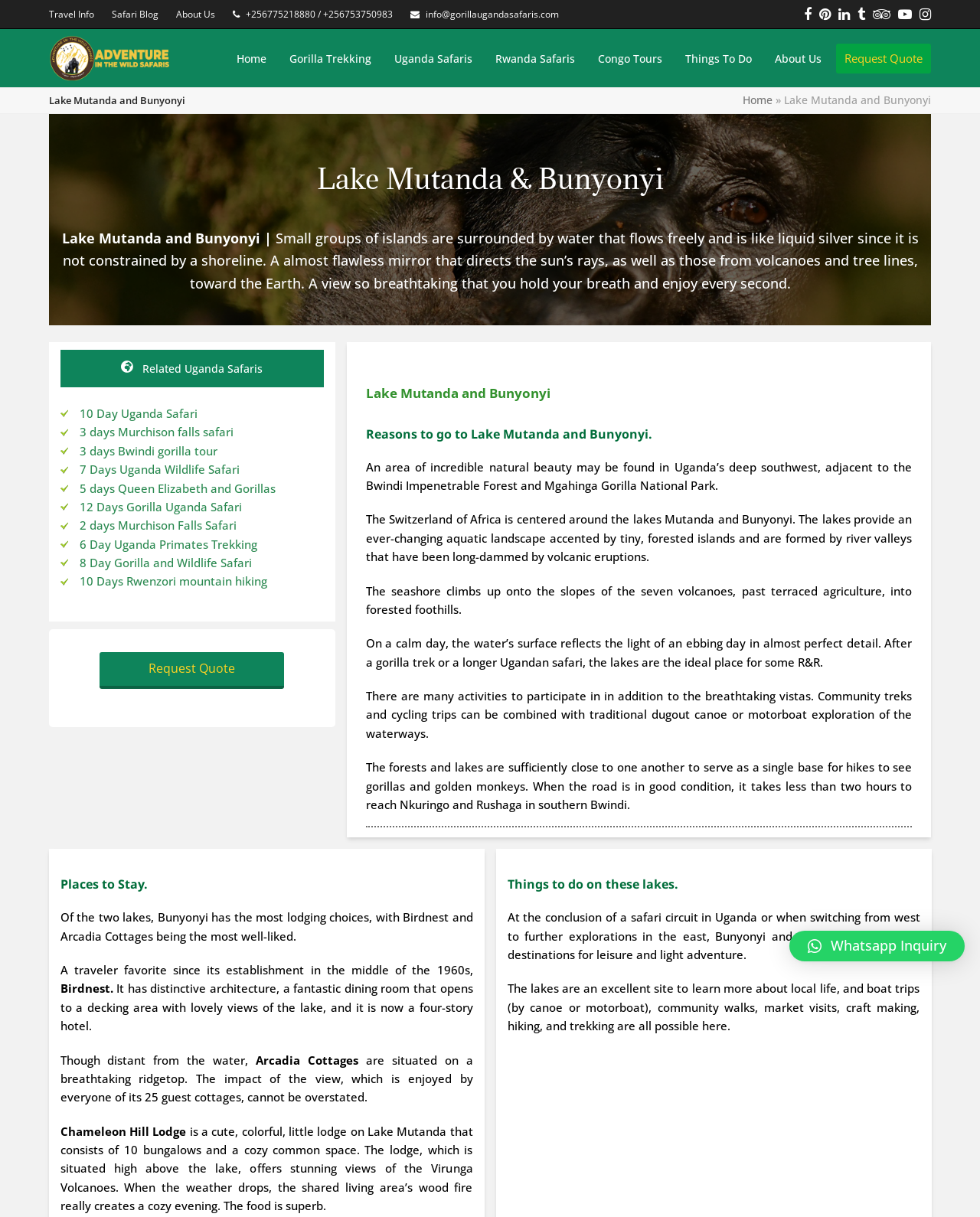Using floating point numbers between 0 and 1, provide the bounding box coordinates in the format (top-left x, top-left y, bottom-right x, bottom-right y). Locate the UI element described here: YouTube

[0.916, 0.001, 0.93, 0.022]